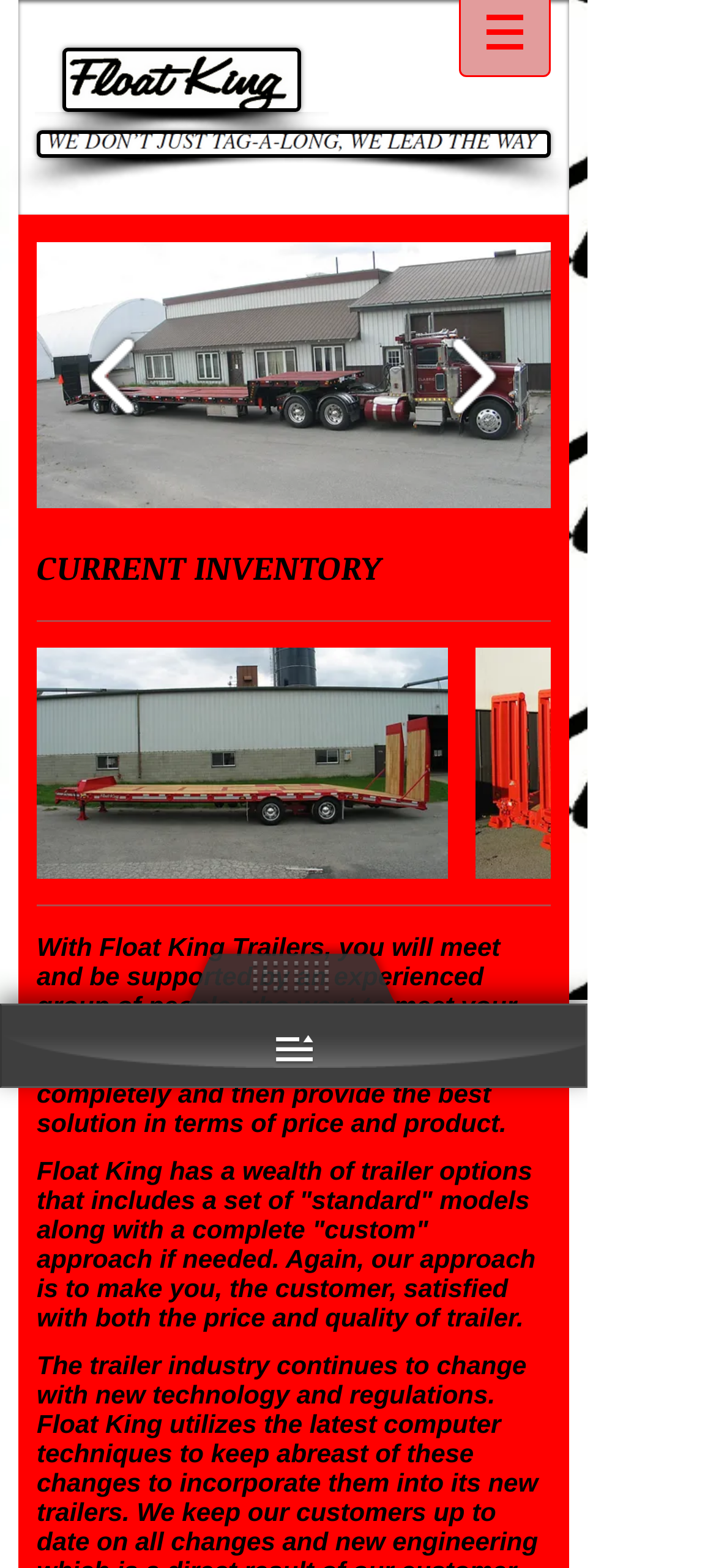Predict the bounding box of the UI element that fits this description: "aria-label="play"".

[0.667, 0.277, 0.718, 0.301]